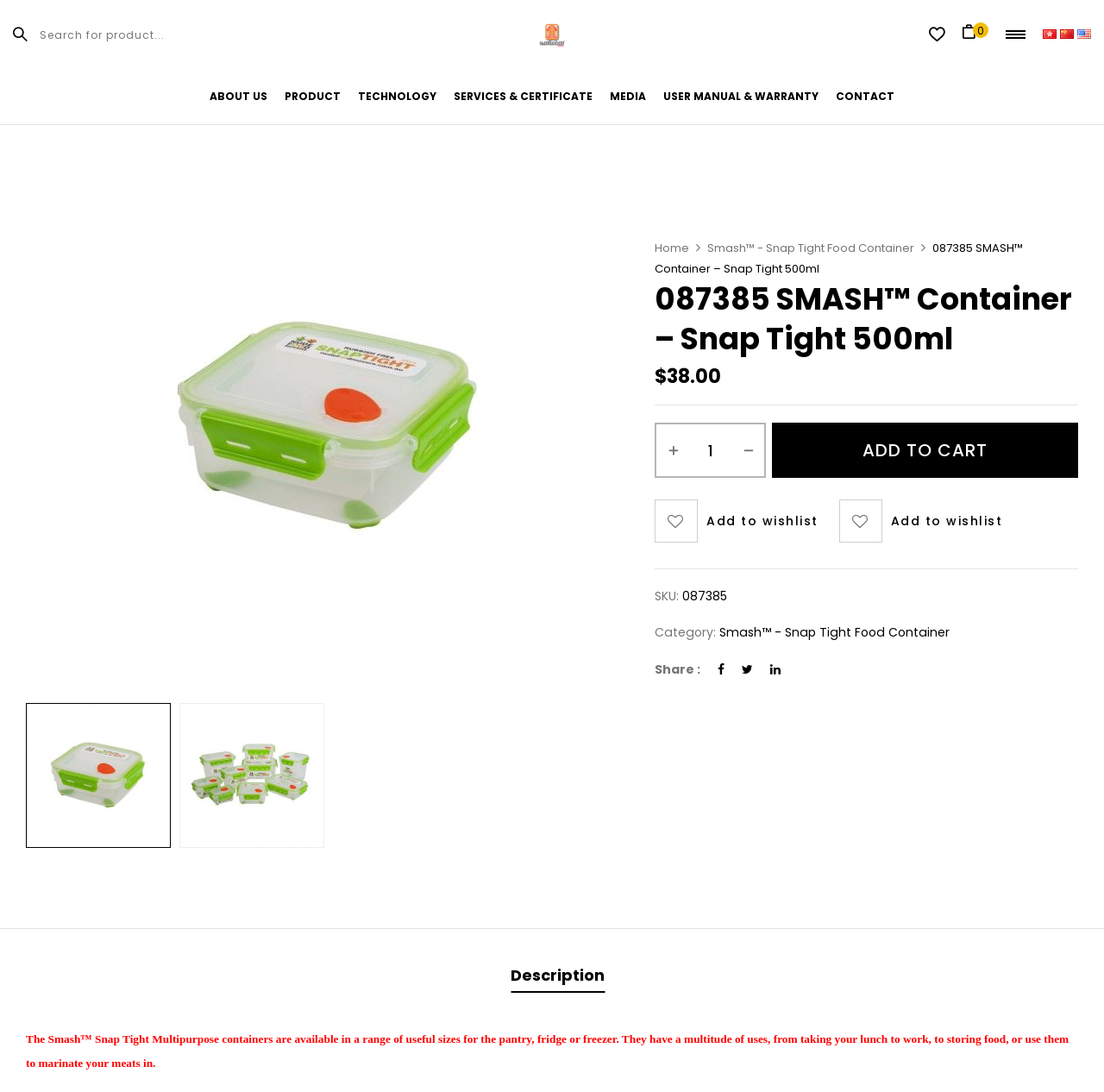Identify the bounding box for the element characterized by the following description: "Home".

[0.593, 0.22, 0.624, 0.235]